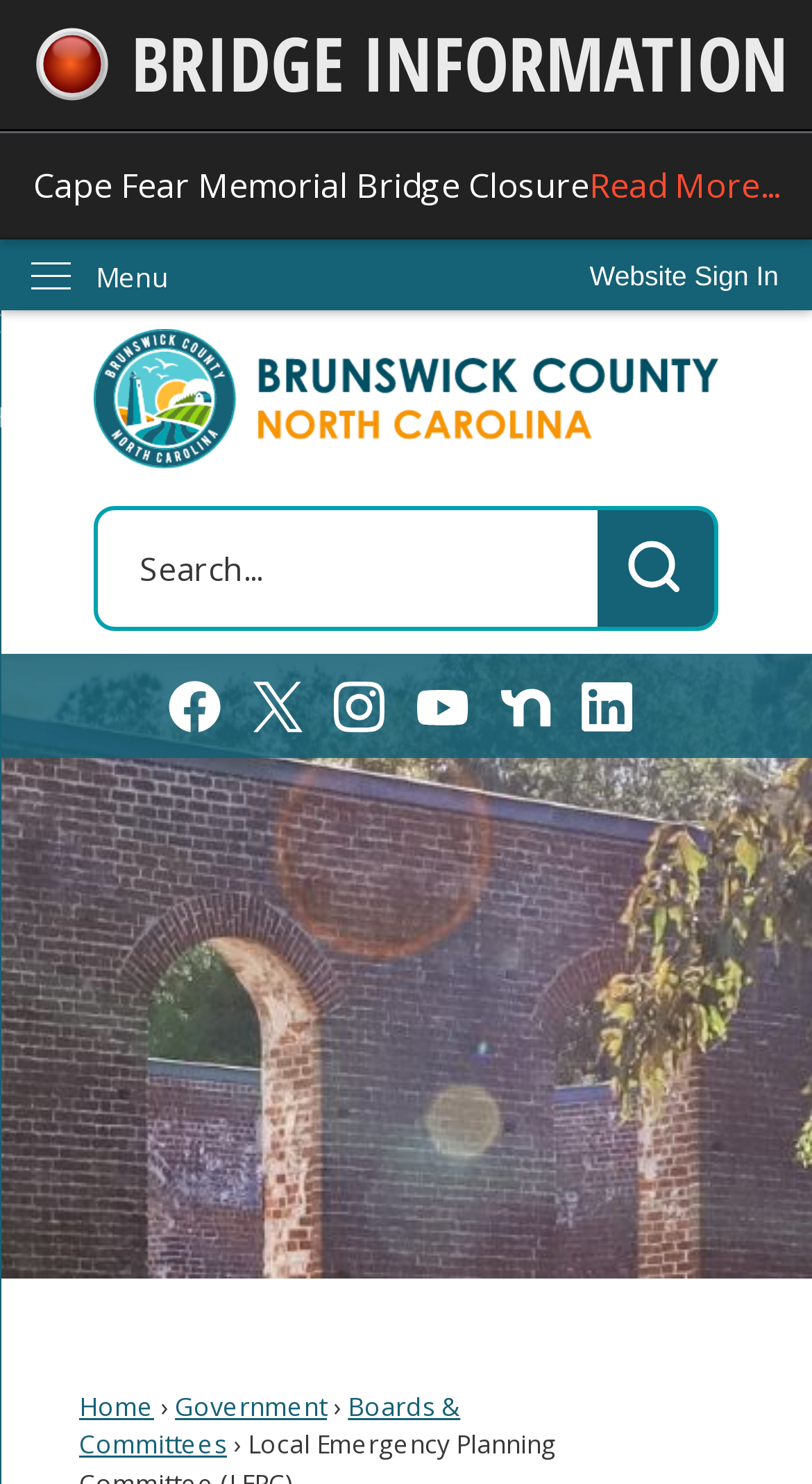Provide the bounding box coordinates of the HTML element described as: "aria-label="X graphic"". The bounding box coordinates should be four float numbers between 0 and 1, i.e., [left, top, right, bottom].

[0.31, 0.458, 0.374, 0.493]